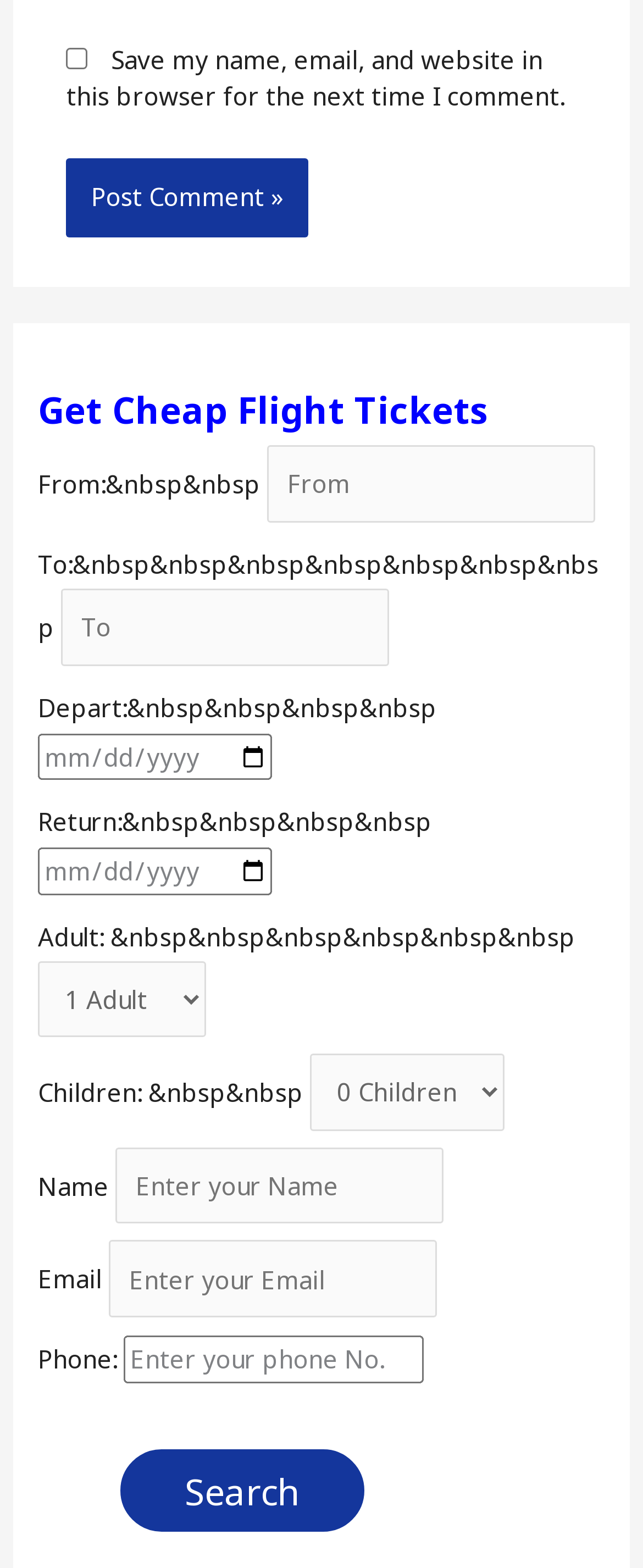Based on the element description "parent_node: Return:&nbsp&nbsp&nbsp&nbsp name="return"", predict the bounding box coordinates of the UI element.

[0.059, 0.541, 0.423, 0.571]